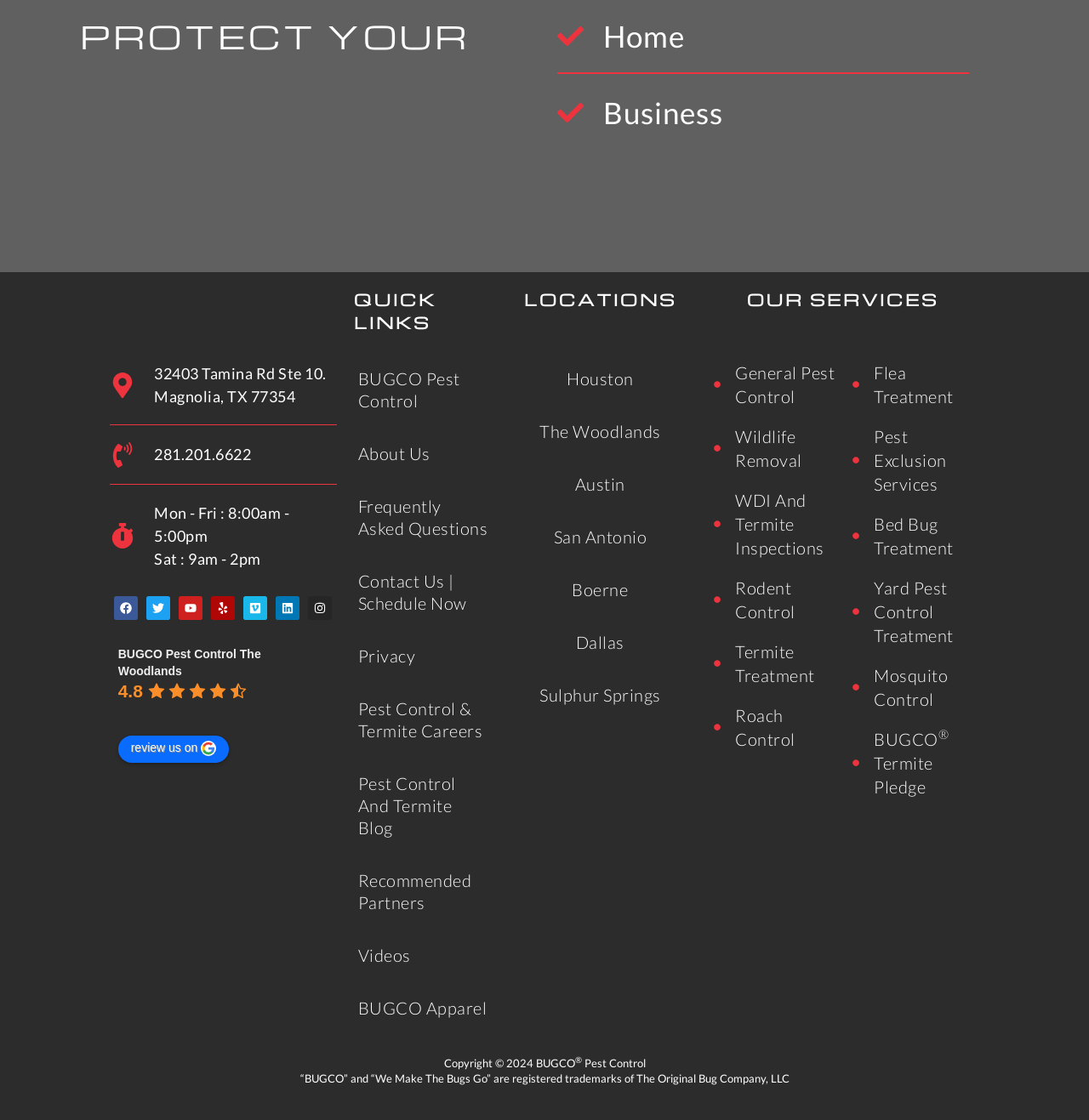Identify the bounding box coordinates of the section to be clicked to complete the task described by the following instruction: "View the business location". The coordinates should be four float numbers between 0 and 1, formatted as [left, top, right, bottom].

[0.554, 0.085, 0.664, 0.116]